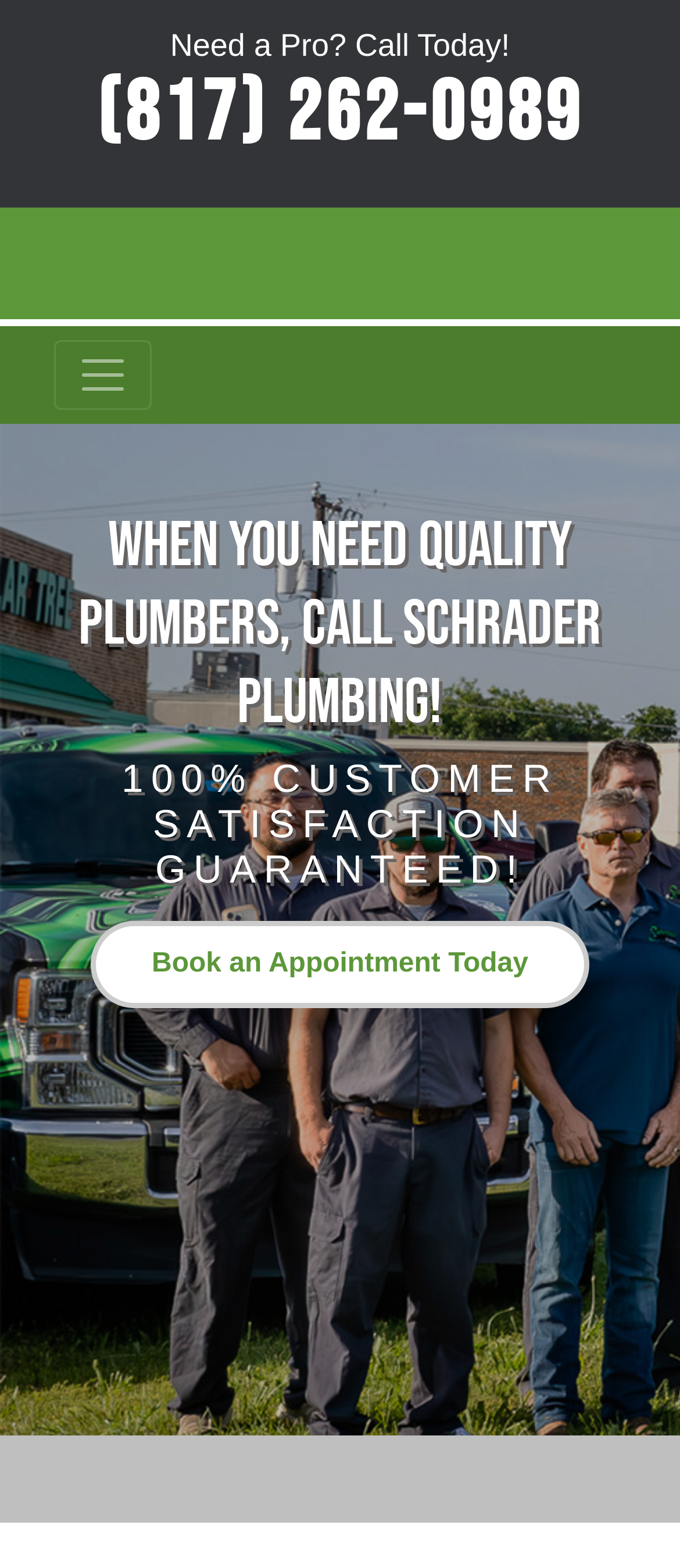Please determine the bounding box coordinates, formatted as (top-left x, top-left y, bottom-right x, bottom-right y), with all values as floating point numbers between 0 and 1. Identify the bounding box of the region described as: aria-label="Toggle navigation"

[0.079, 0.216, 0.223, 0.261]